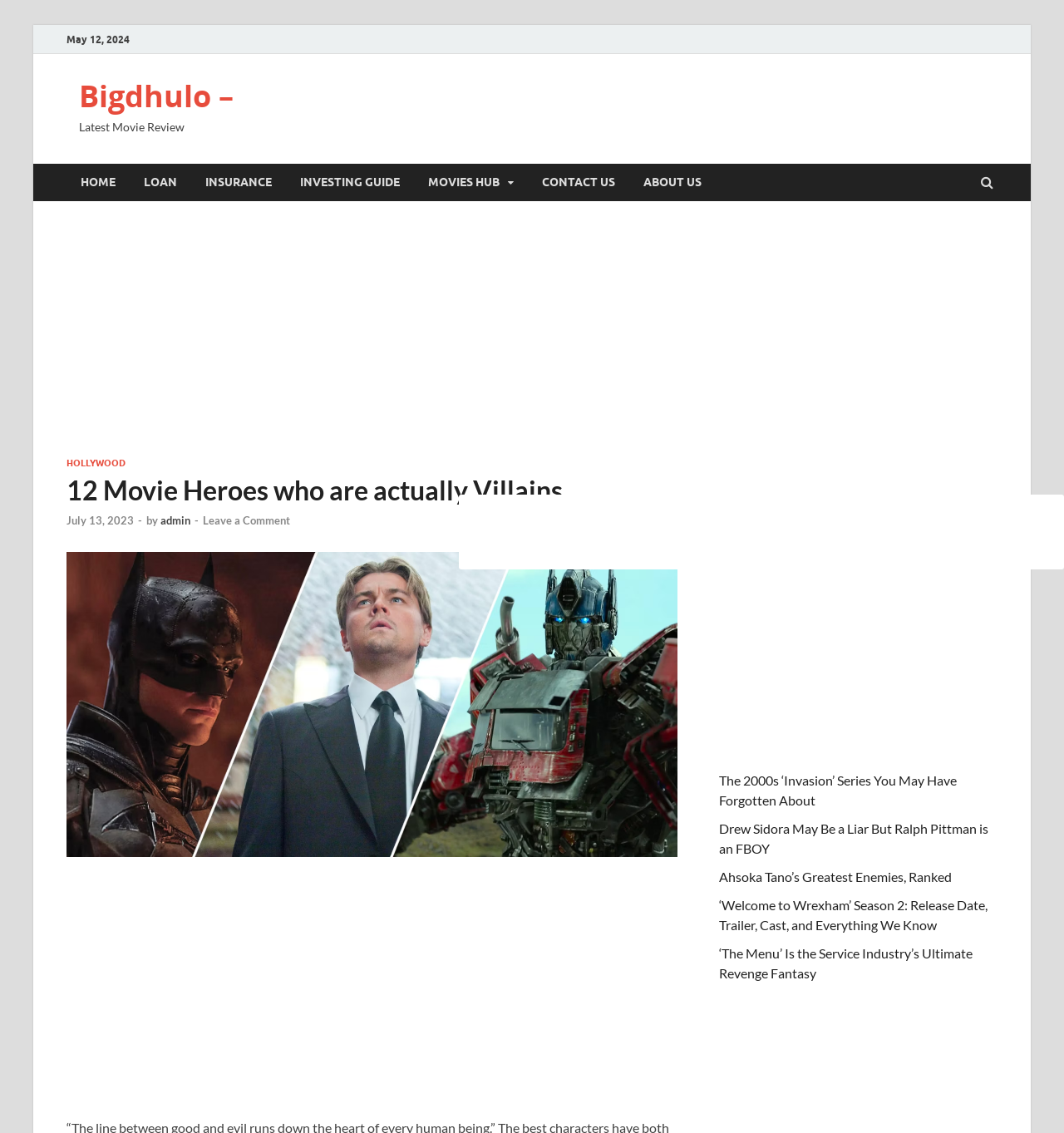Bounding box coordinates are to be given in the format (top-left x, top-left y, bottom-right x, bottom-right y). All values must be floating point numbers between 0 and 1. Provide the bounding box coordinate for the UI element described as: Ahsoka Tano’s Greatest Enemies, Ranked

[0.676, 0.767, 0.895, 0.78]